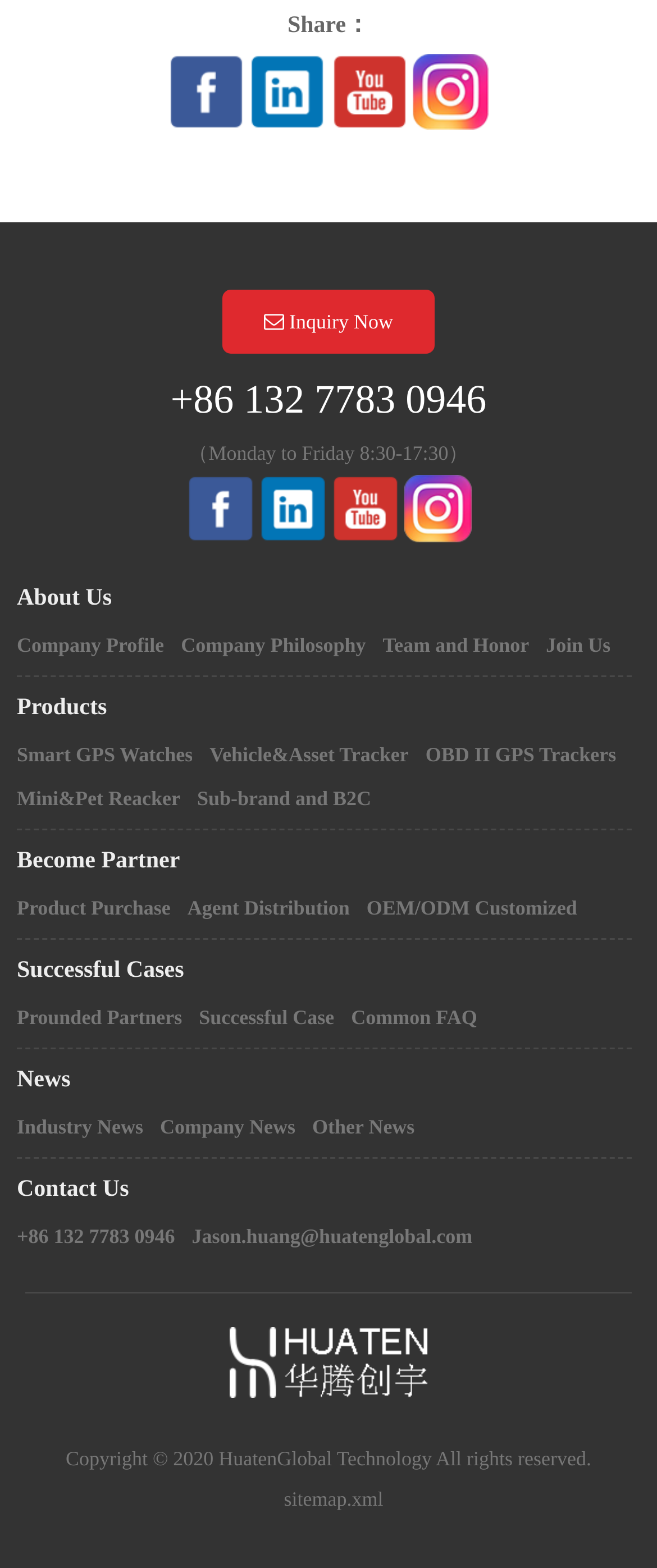Answer succinctly with a single word or phrase:
What is the year of copyright?

2020